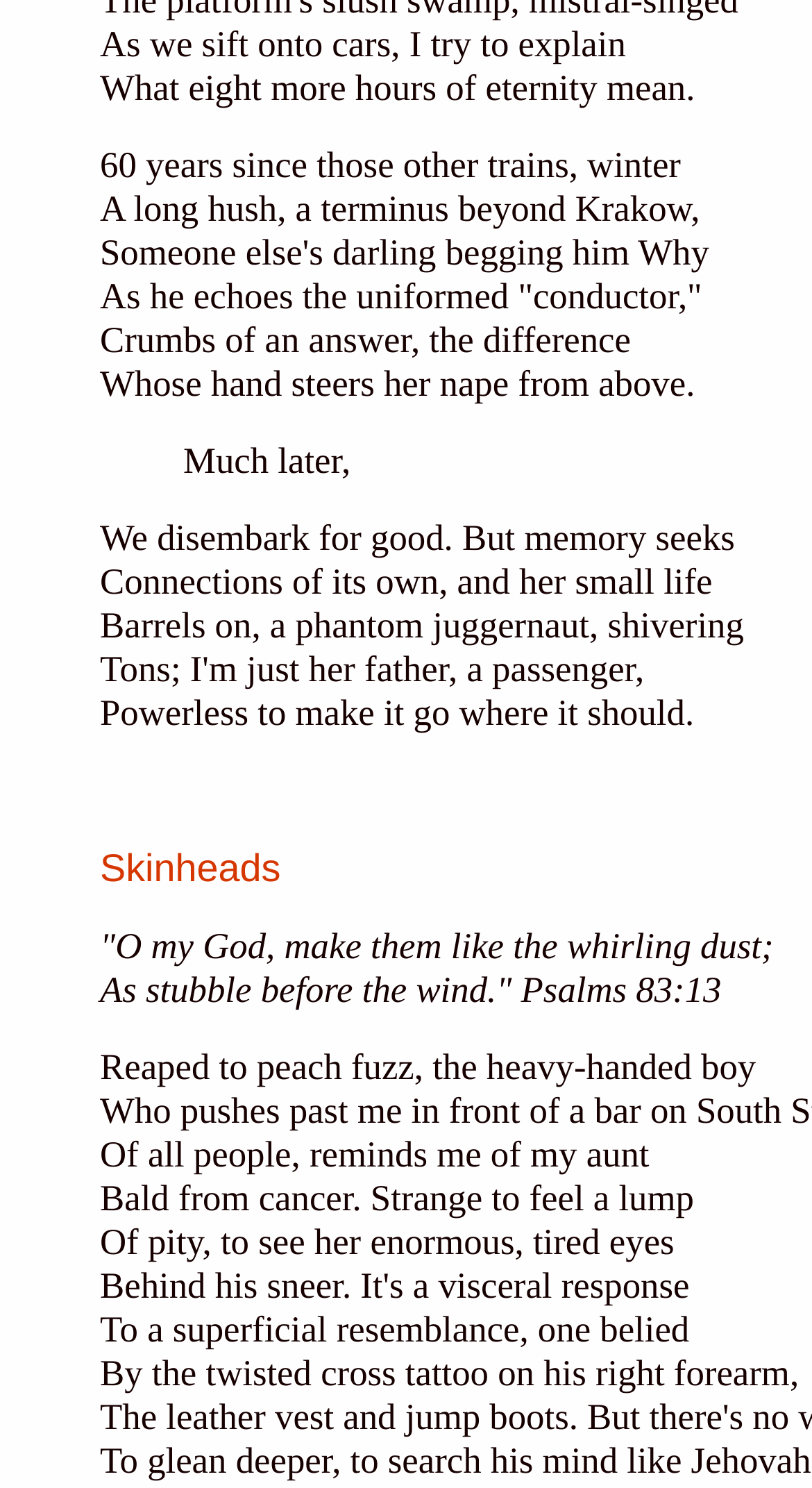Using details from the image, please answer the following question comprehensively:
What is the last line of the poem?

The last line of the poem is 'To glean deeper, to search his mind like Jehovah' which is located at the bottom of the webpage with a bounding box coordinate of [0.123, 0.967, 0.999, 0.995].